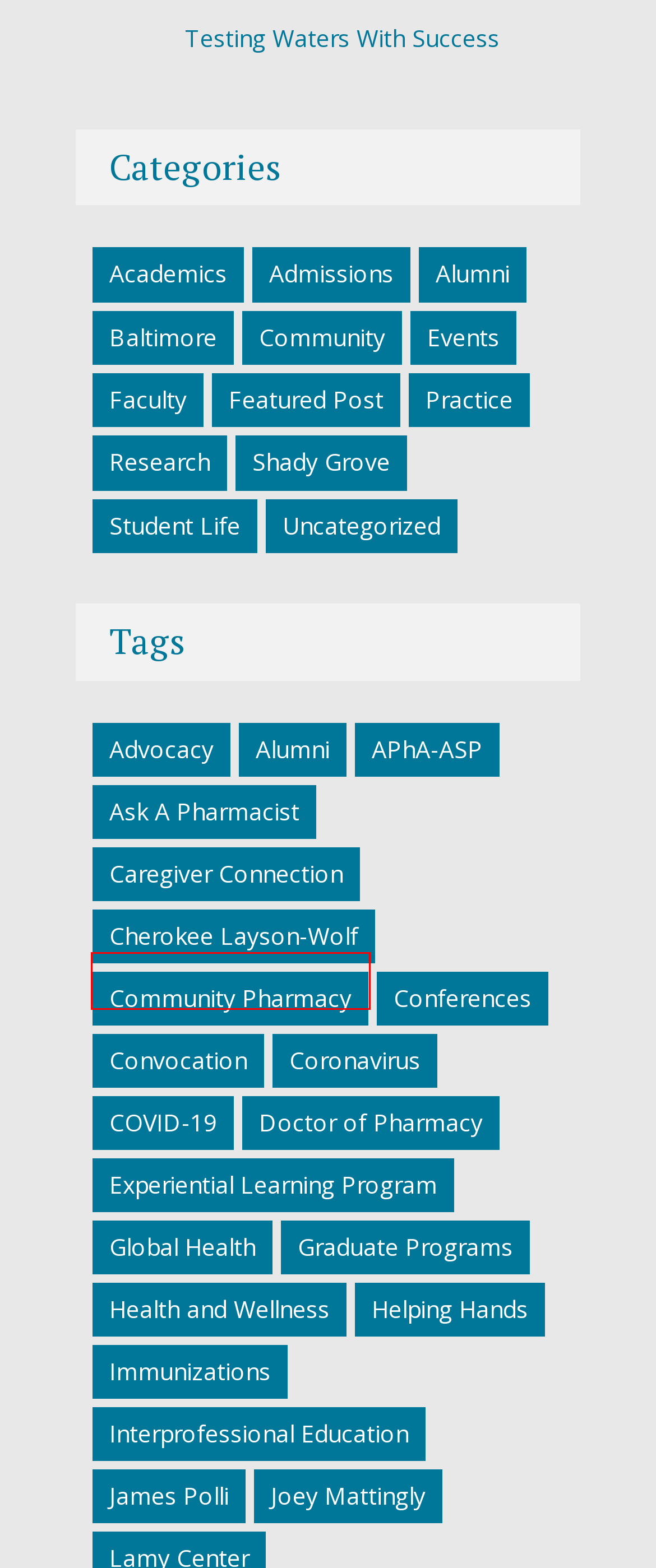Examine the screenshot of the webpage, noting the red bounding box around a UI element. Pick the webpage description that best matches the new page after the element in the red bounding box is clicked. Here are the candidates:
A. Health and Wellness | InsideSOP
B. Community Pharmacy | InsideSOP
C. Graduate Programs | InsideSOP
D. Events | InsideSOP
E. APhA-ASP | InsideSOP
F. Lamy Center | InsideSOP
G. Ask A Pharmacist | InsideSOP
H. Interprofessional Education | InsideSOP

B